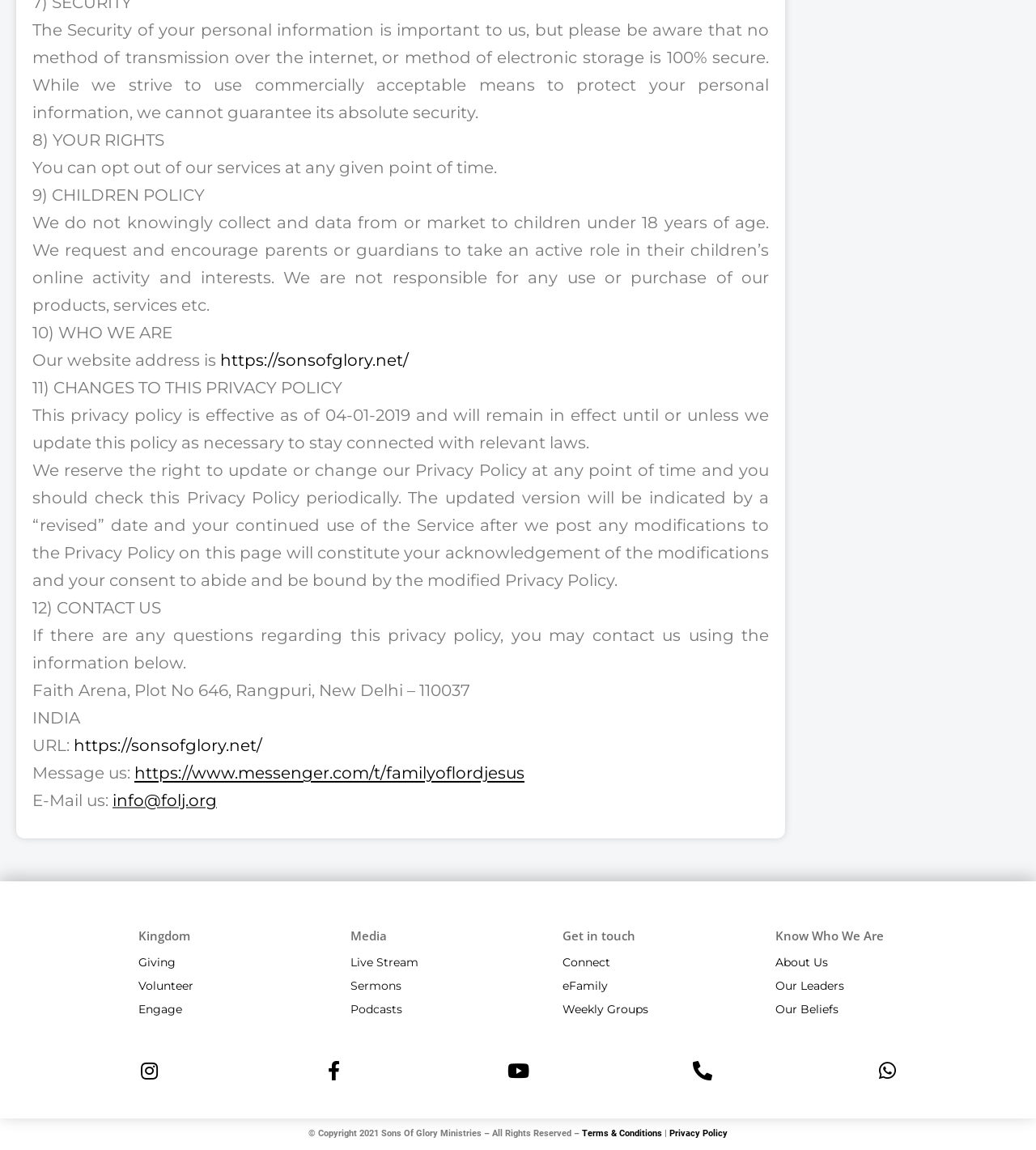Determine the bounding box coordinates for the area that should be clicked to carry out the following instruction: "Visit the 'About Us' page".

[0.748, 0.829, 0.937, 0.846]